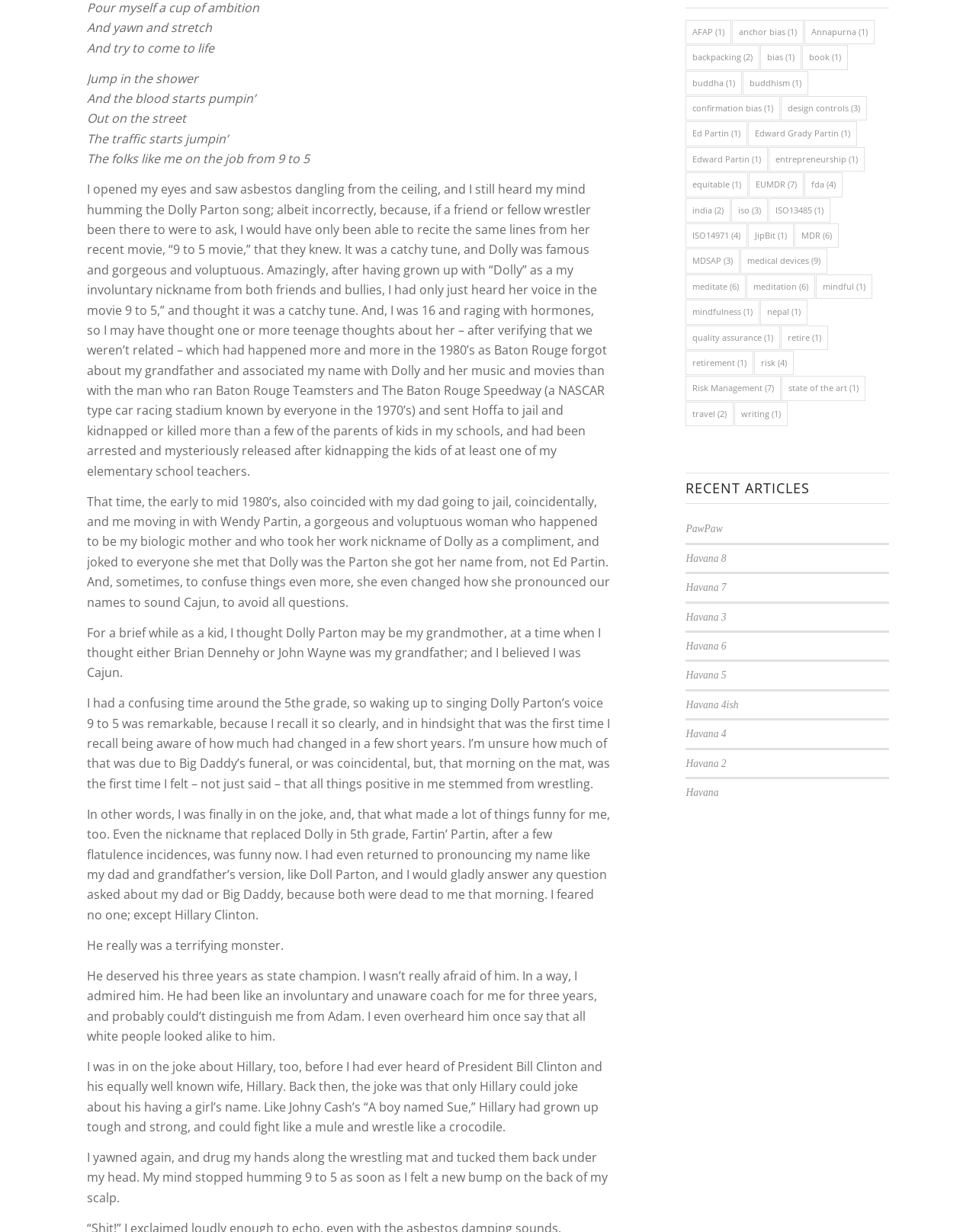Identify the bounding box of the HTML element described here: "state of the art (1)". Provide the coordinates as four float numbers between 0 and 1: [left, top, right, bottom].

[0.801, 0.305, 0.887, 0.325]